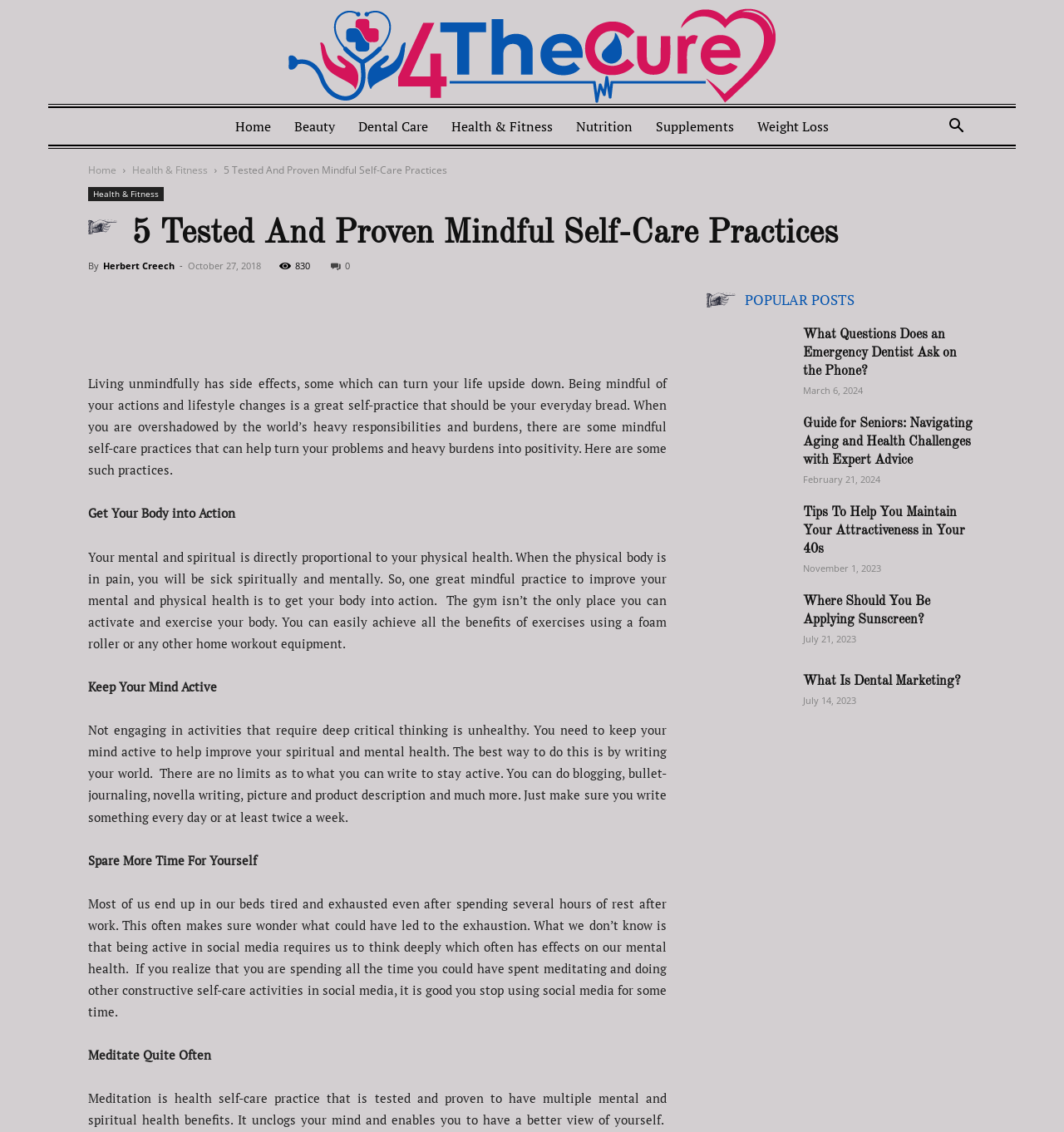Find and provide the bounding box coordinates for the UI element described here: "Beauty". The coordinates should be given as four float numbers between 0 and 1: [left, top, right, bottom].

[0.038, 0.253, 0.076, 0.269]